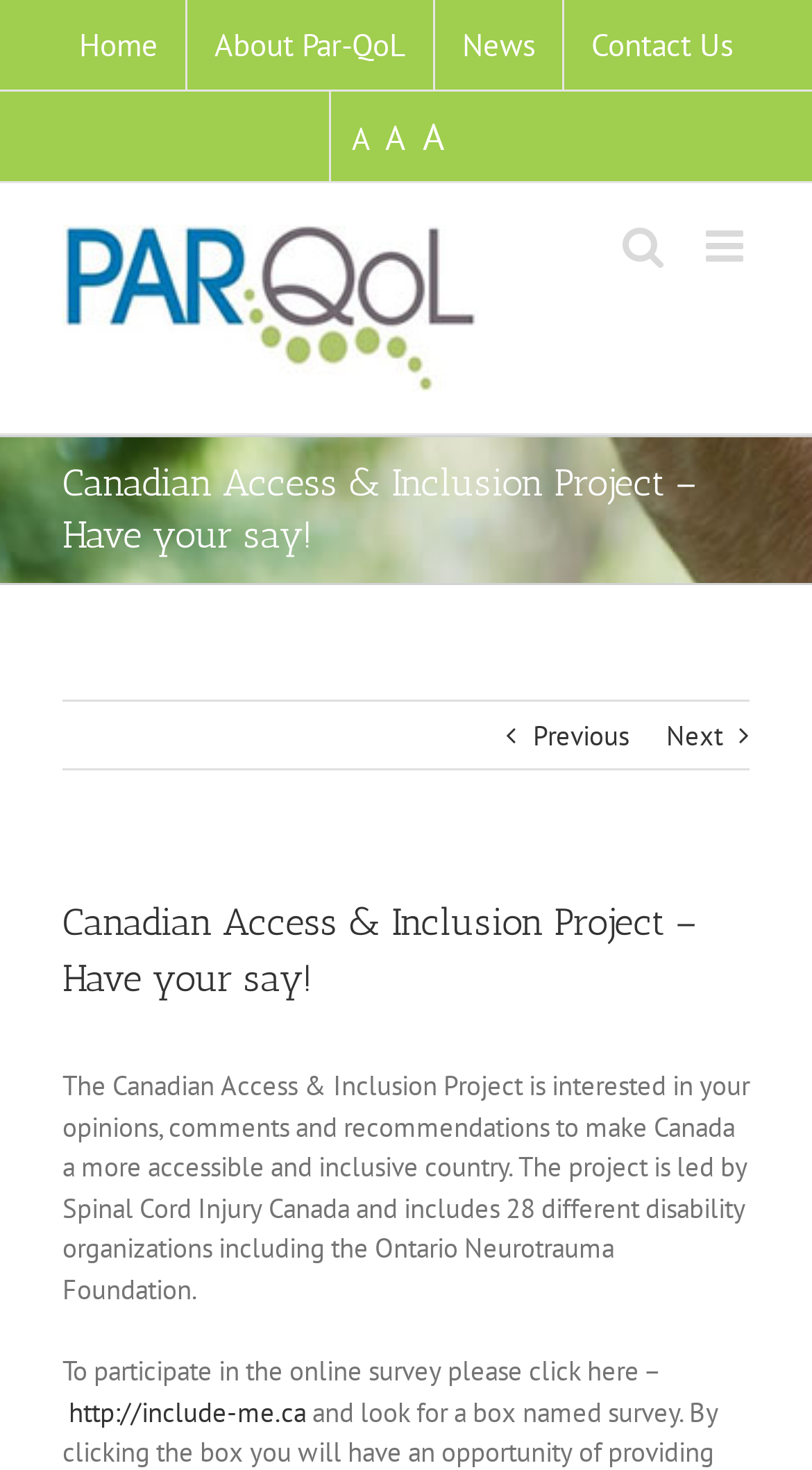Select the bounding box coordinates of the element I need to click to carry out the following instruction: "Click the Contact Us link".

[0.692, 0.0, 0.936, 0.062]